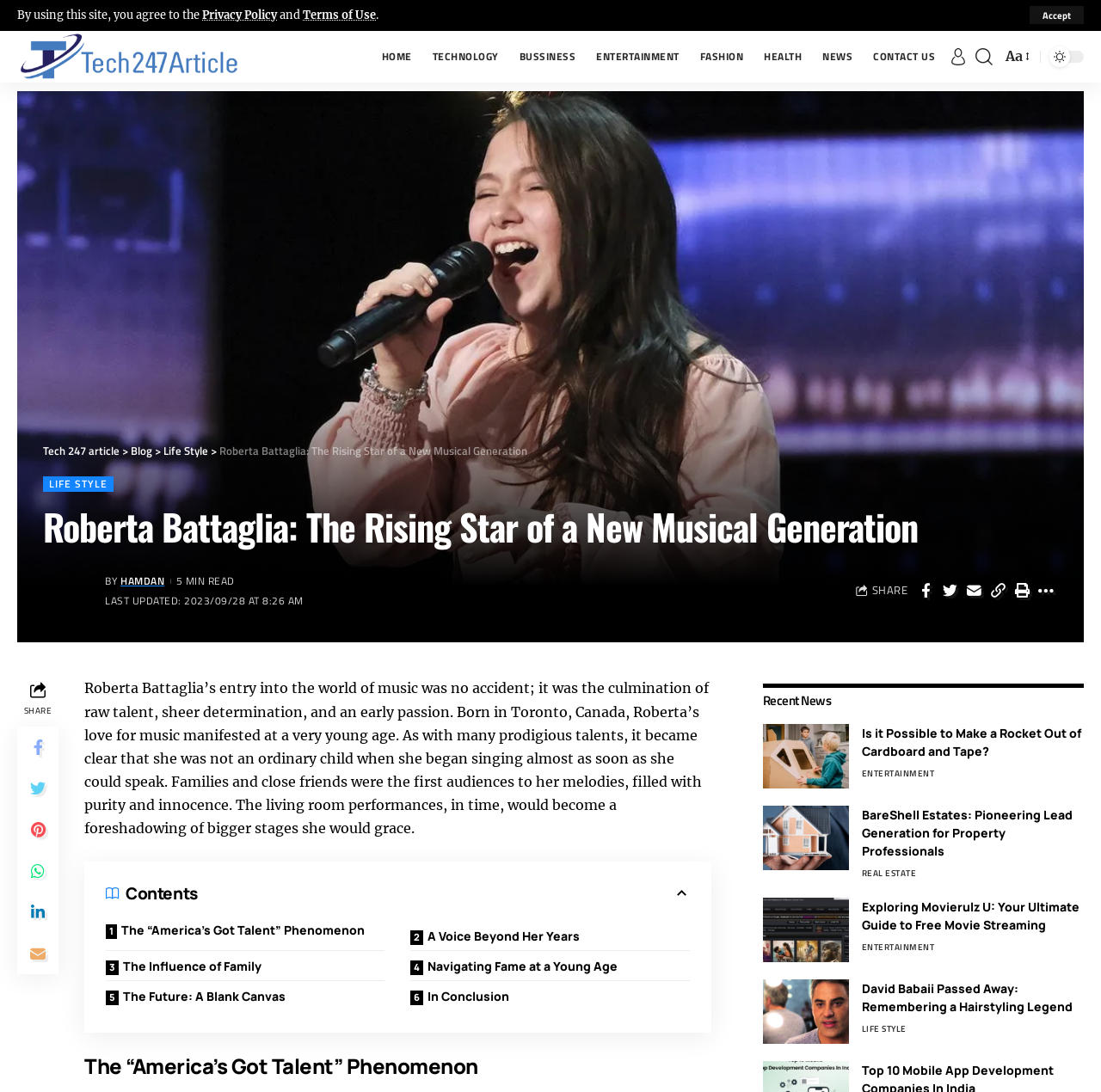What is the name of the person featured in the article?
Using the image, give a concise answer in the form of a single word or short phrase.

Roberta Battaglia